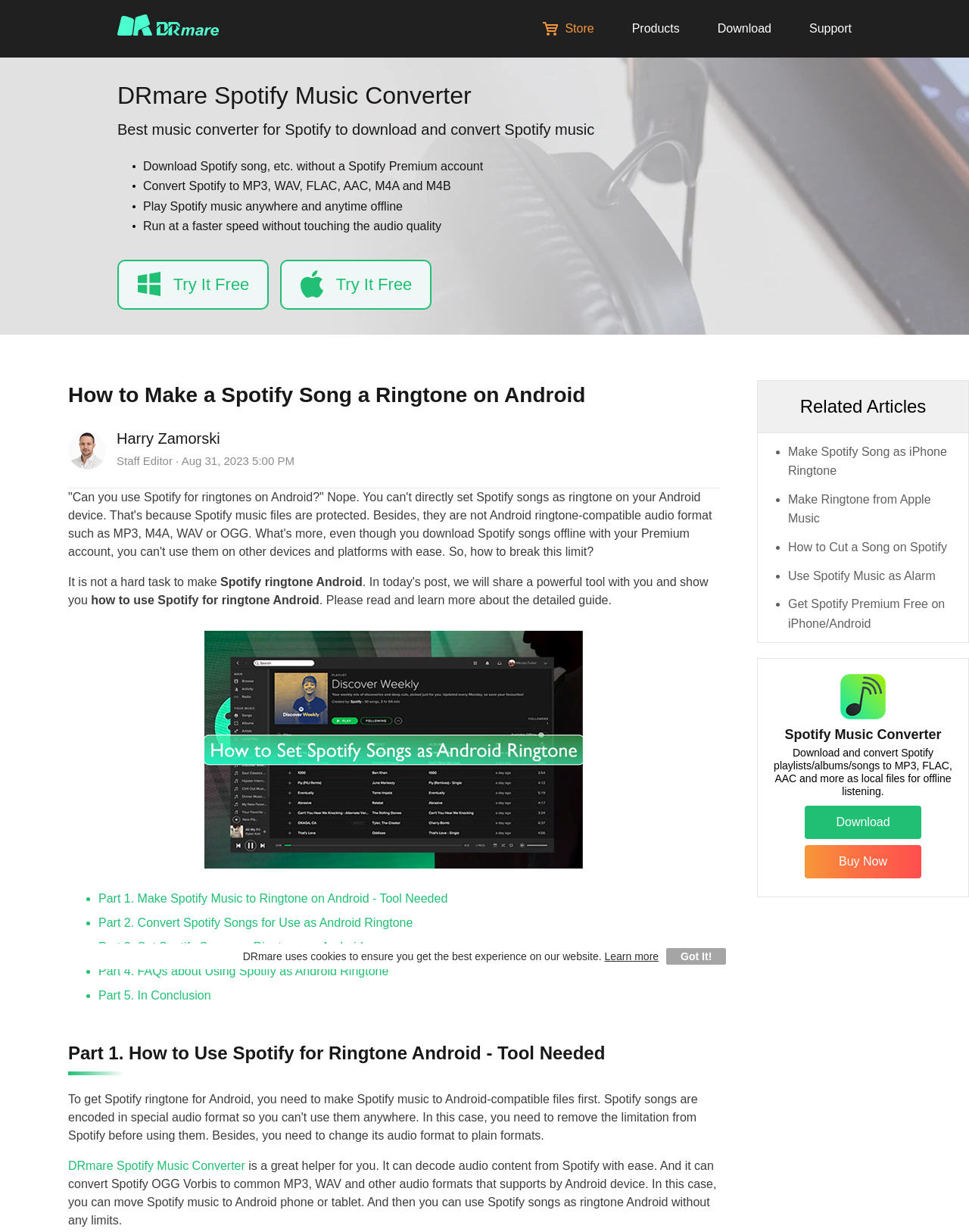Please identify the bounding box coordinates of the element I need to click to follow this instruction: "Learn more about the detailed guide on using Spotify for ringtone Android".

[0.094, 0.482, 0.33, 0.492]